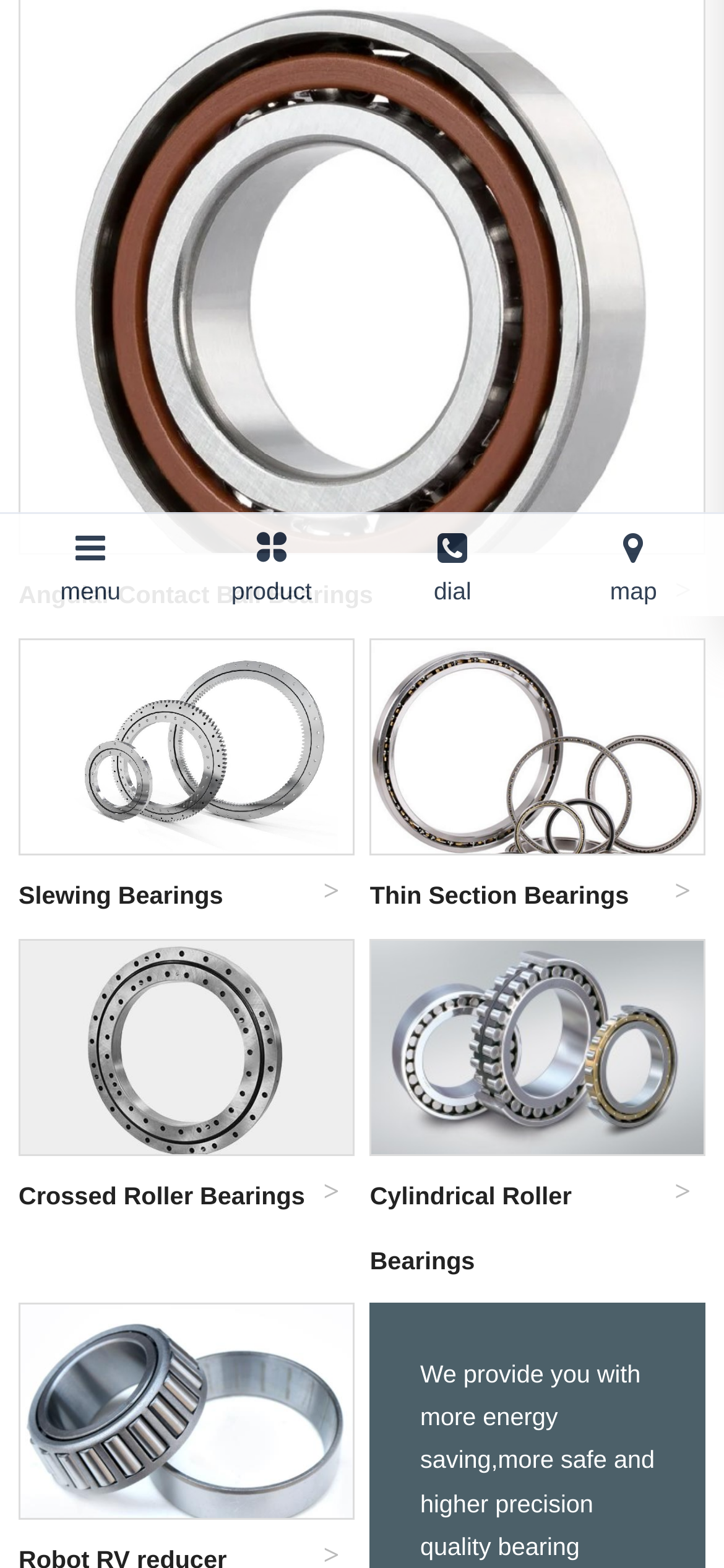From the webpage screenshot, predict the bounding box coordinates (top-left x, top-left y, bottom-right x, bottom-right y) for the UI element described here: Slewing Bearings

[0.026, 0.407, 0.489, 0.592]